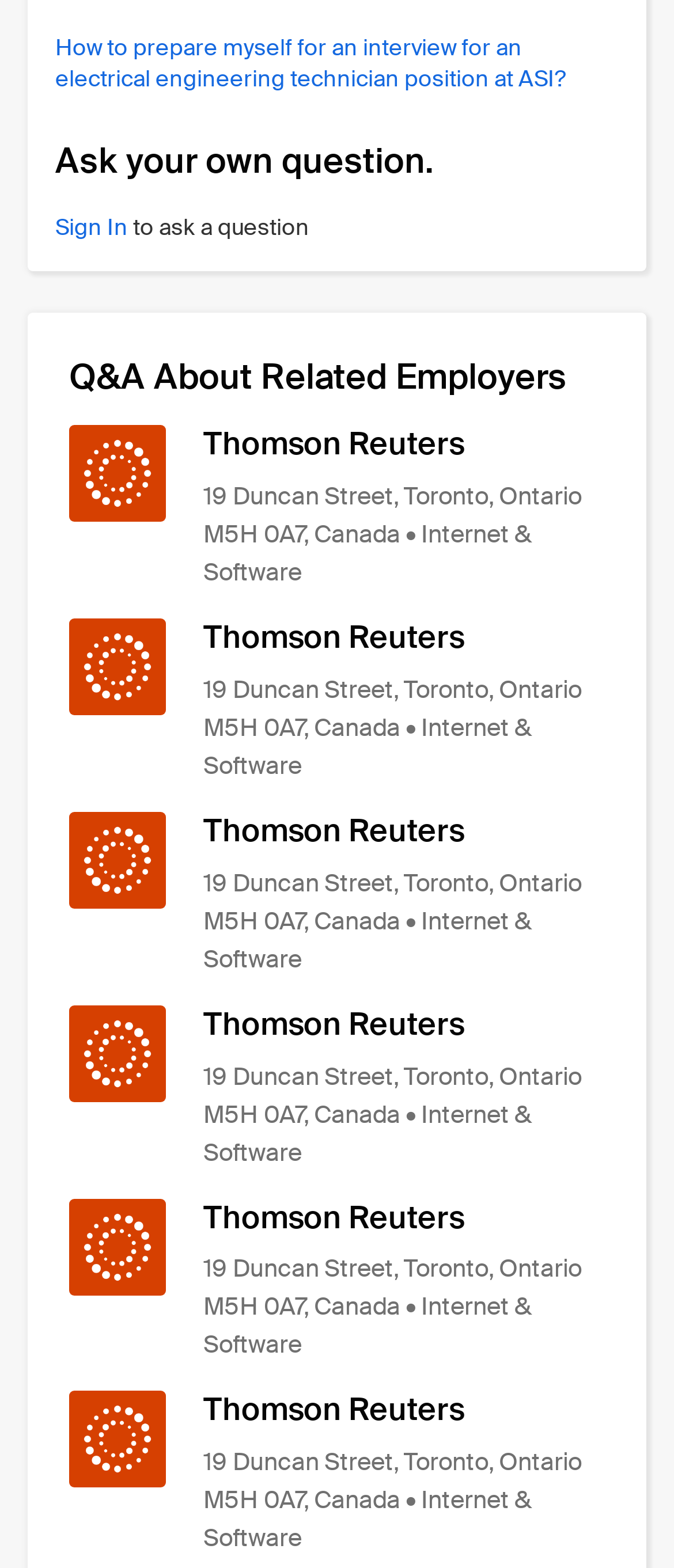Find the bounding box coordinates of the element to click in order to complete this instruction: "View Thomson Reuters". The bounding box coordinates must be four float numbers between 0 and 1, denoted as [left, top, right, bottom].

[0.103, 0.394, 0.897, 0.5]